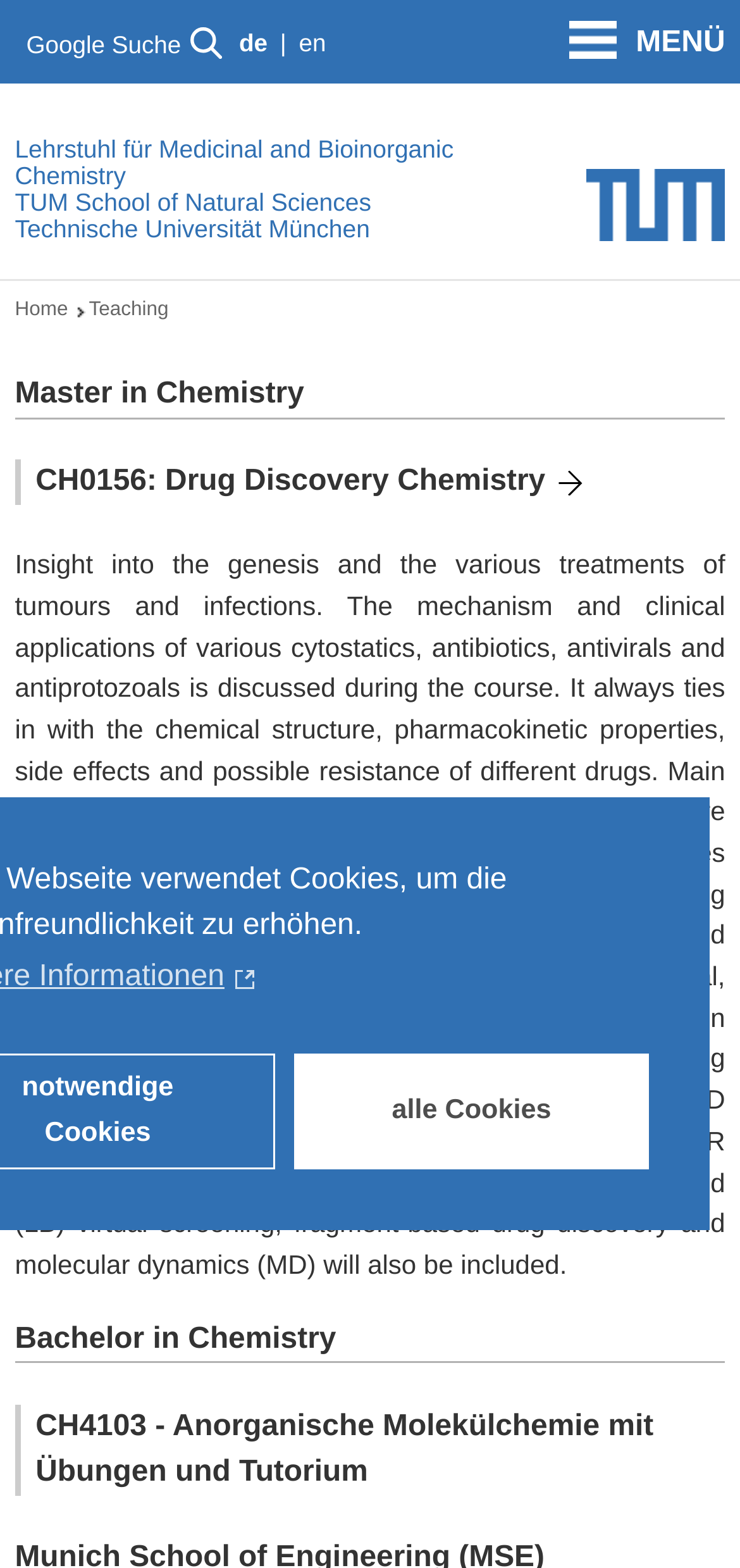Identify the bounding box coordinates of the section that should be clicked to achieve the task described: "Open navigation menu".

[0.769, 0.006, 0.98, 0.045]